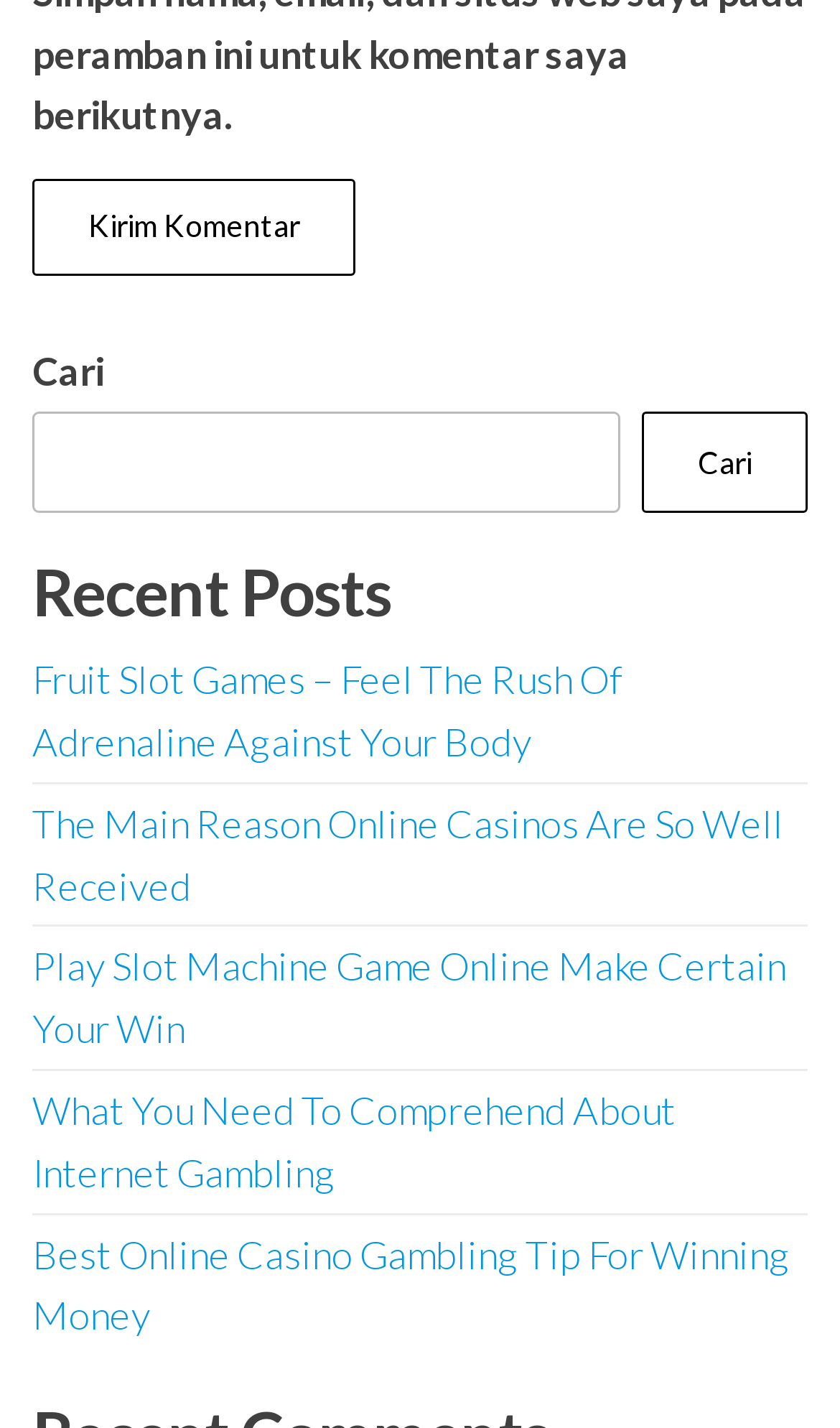Please find the bounding box coordinates of the element that must be clicked to perform the given instruction: "check the Best Online Casino Gambling Tip". The coordinates should be four float numbers from 0 to 1, i.e., [left, top, right, bottom].

[0.038, 0.861, 0.941, 0.938]